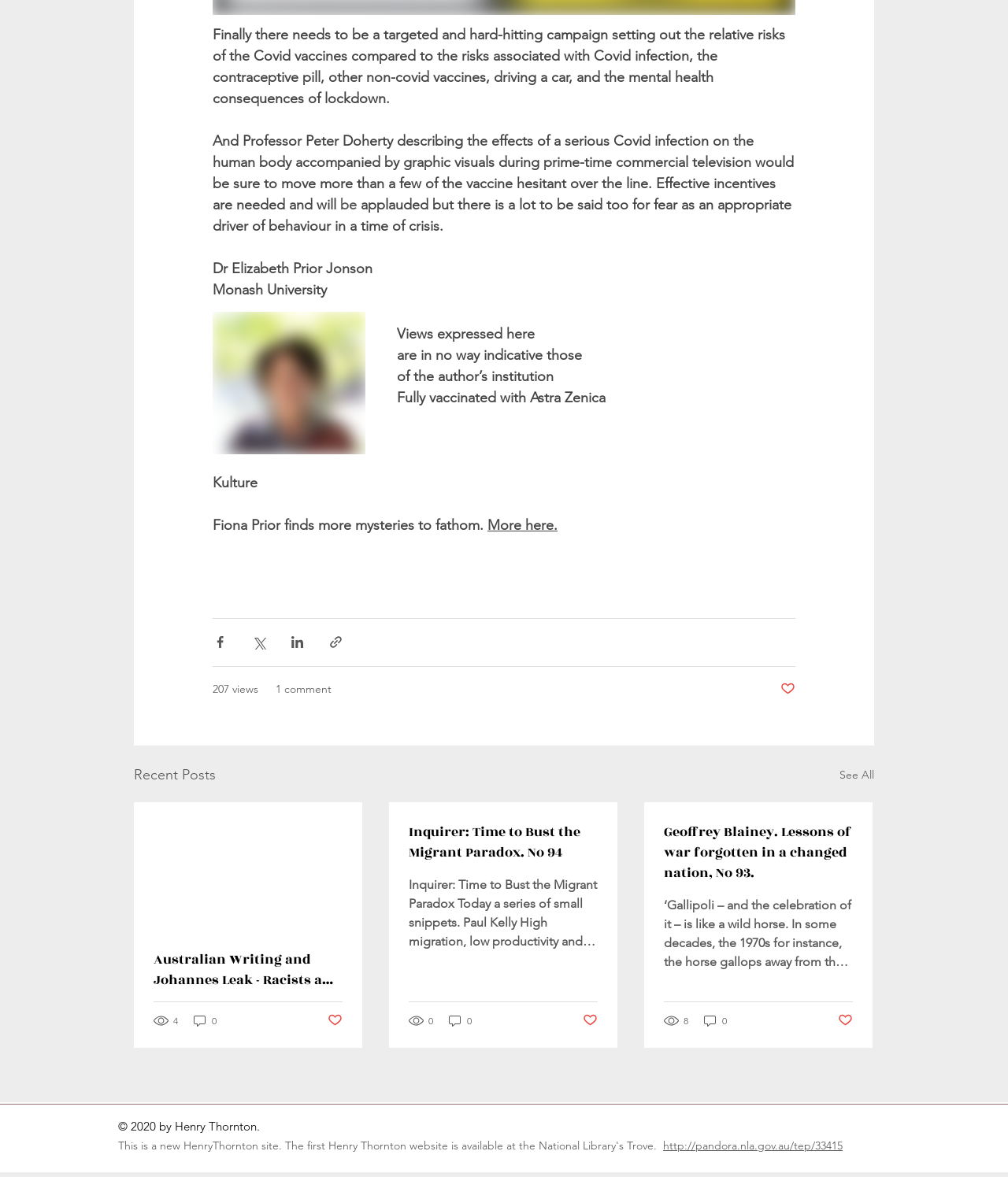Please determine the bounding box coordinates of the area that needs to be clicked to complete this task: 'See all recent posts'. The coordinates must be four float numbers between 0 and 1, formatted as [left, top, right, bottom].

[0.833, 0.649, 0.867, 0.668]